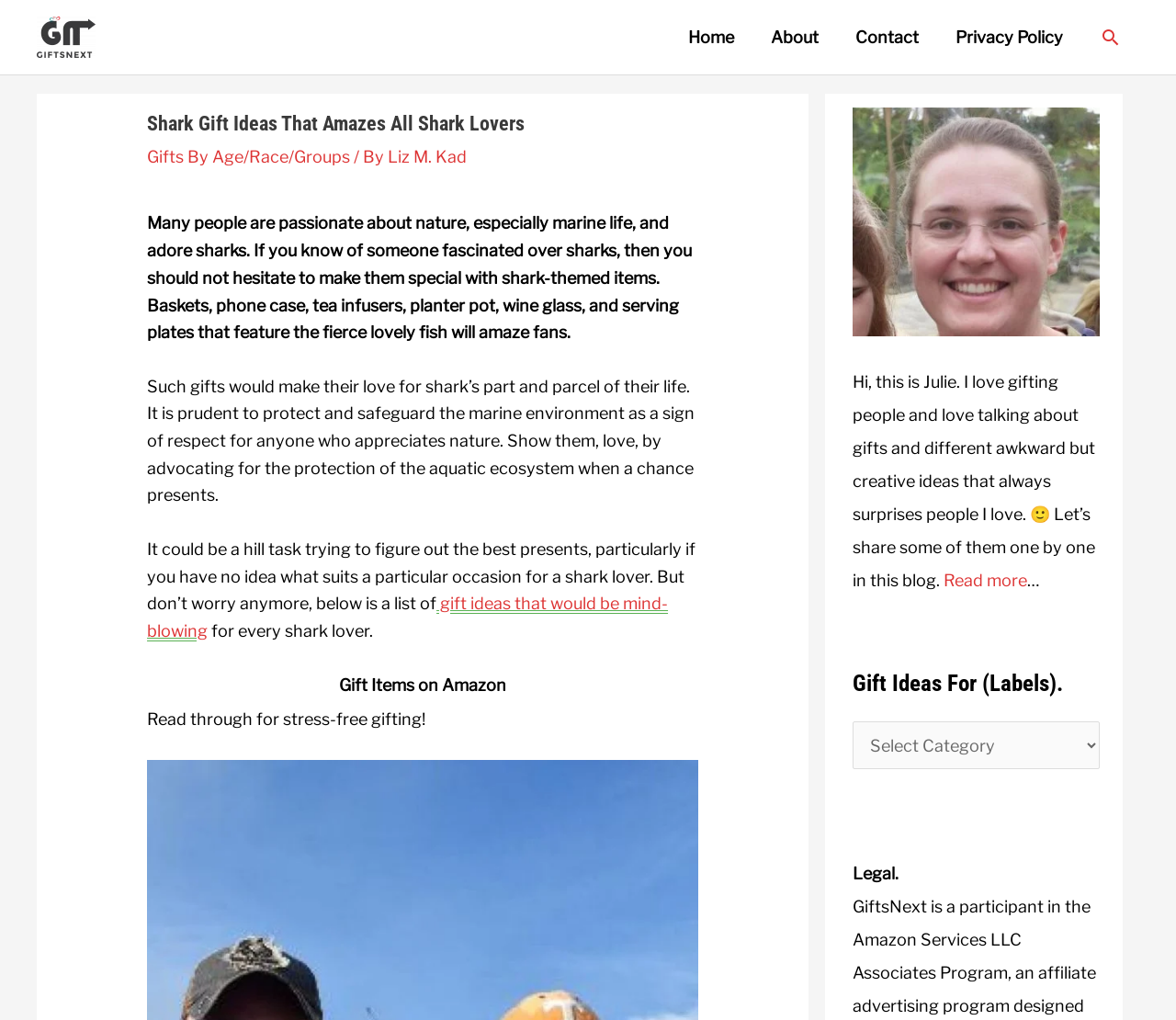Identify the bounding box coordinates for the element that needs to be clicked to fulfill this instruction: "go to Blog". Provide the coordinates in the format of four float numbers between 0 and 1: [left, top, right, bottom].

None